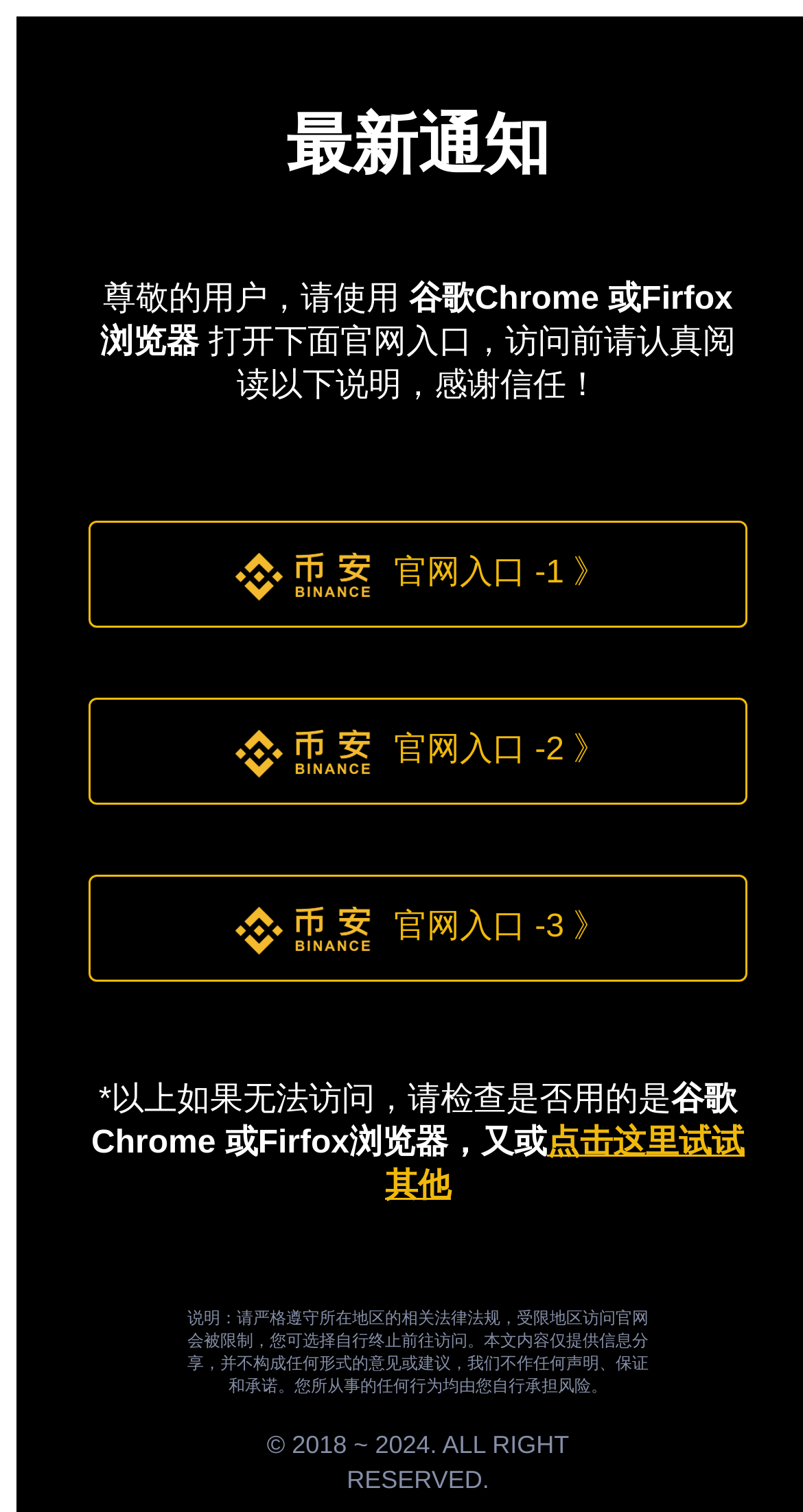How many official website entrances are provided?
Provide a comprehensive and detailed answer to the question.

The webpage provides three official website entrances, namely '官网入口 -1 》', '官网入口 -2 》', and '官网入口 -3 》', which are listed in the table.